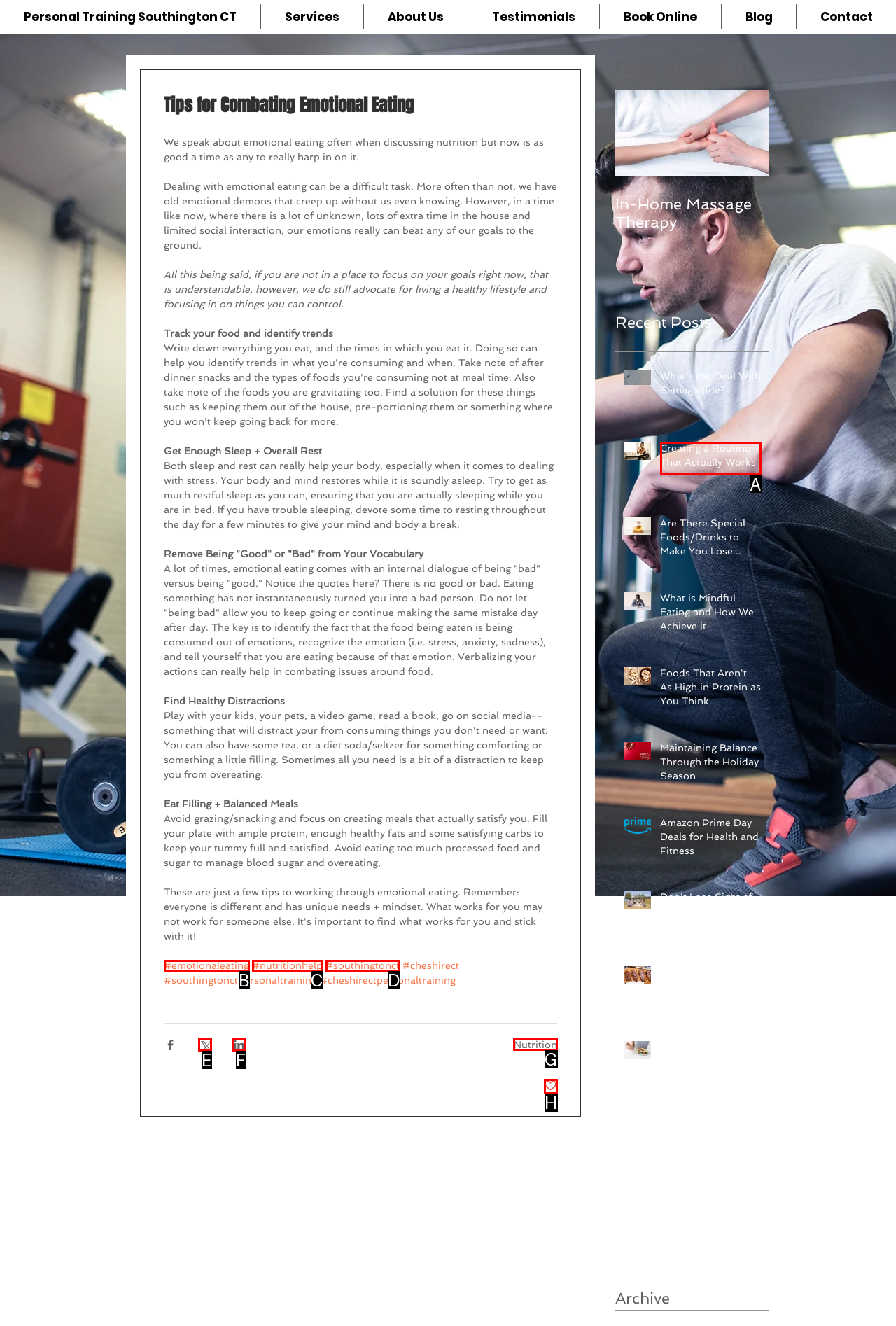Choose the letter of the option that needs to be clicked to perform the task: Click on the 'Nutrition' link. Answer with the letter.

G